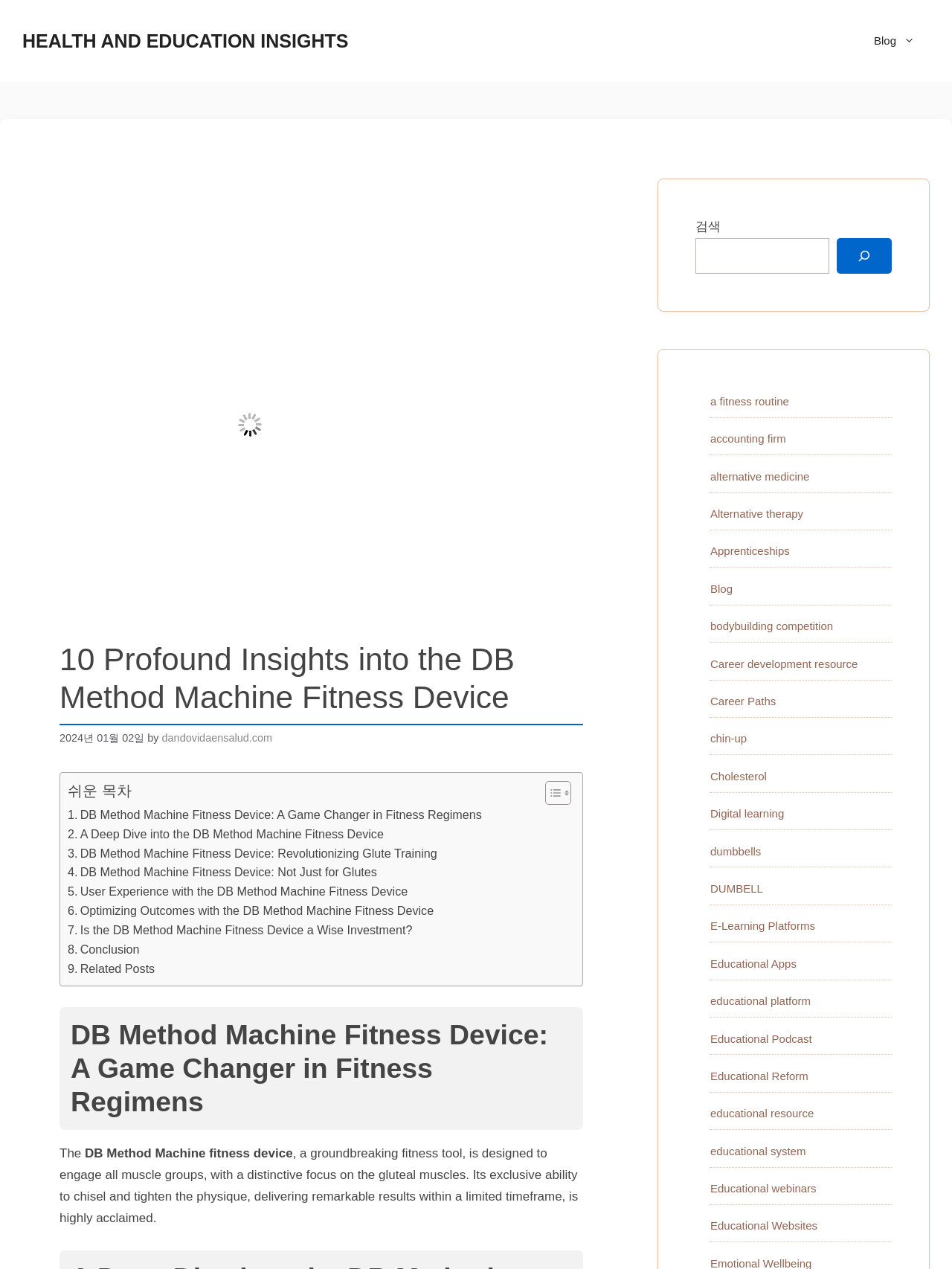Extract the primary heading text from the webpage.

10 Profound Insights into the DB Method Machine Fitness Device